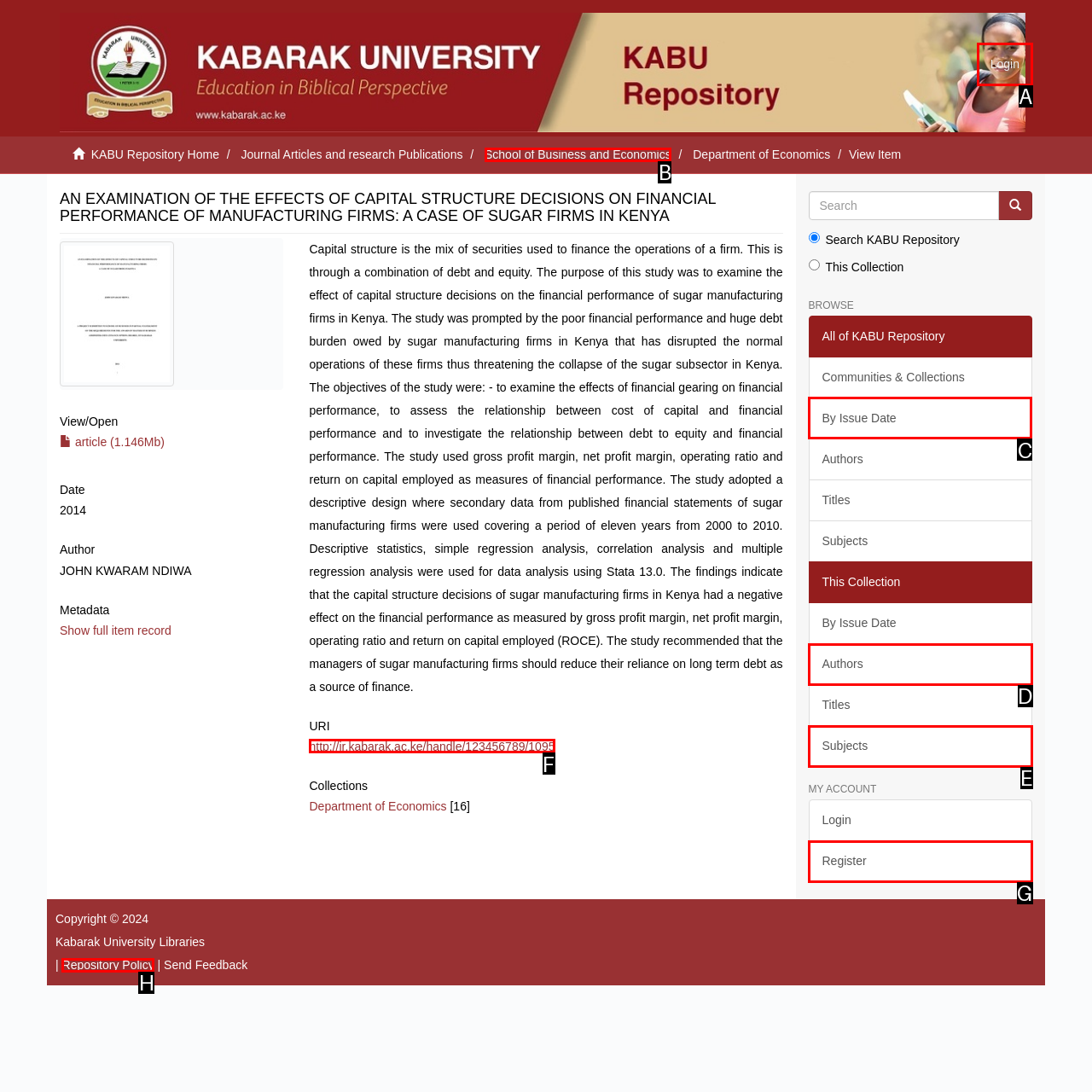Which option should be clicked to execute the following task: Browse by issue date? Respond with the letter of the selected option.

C